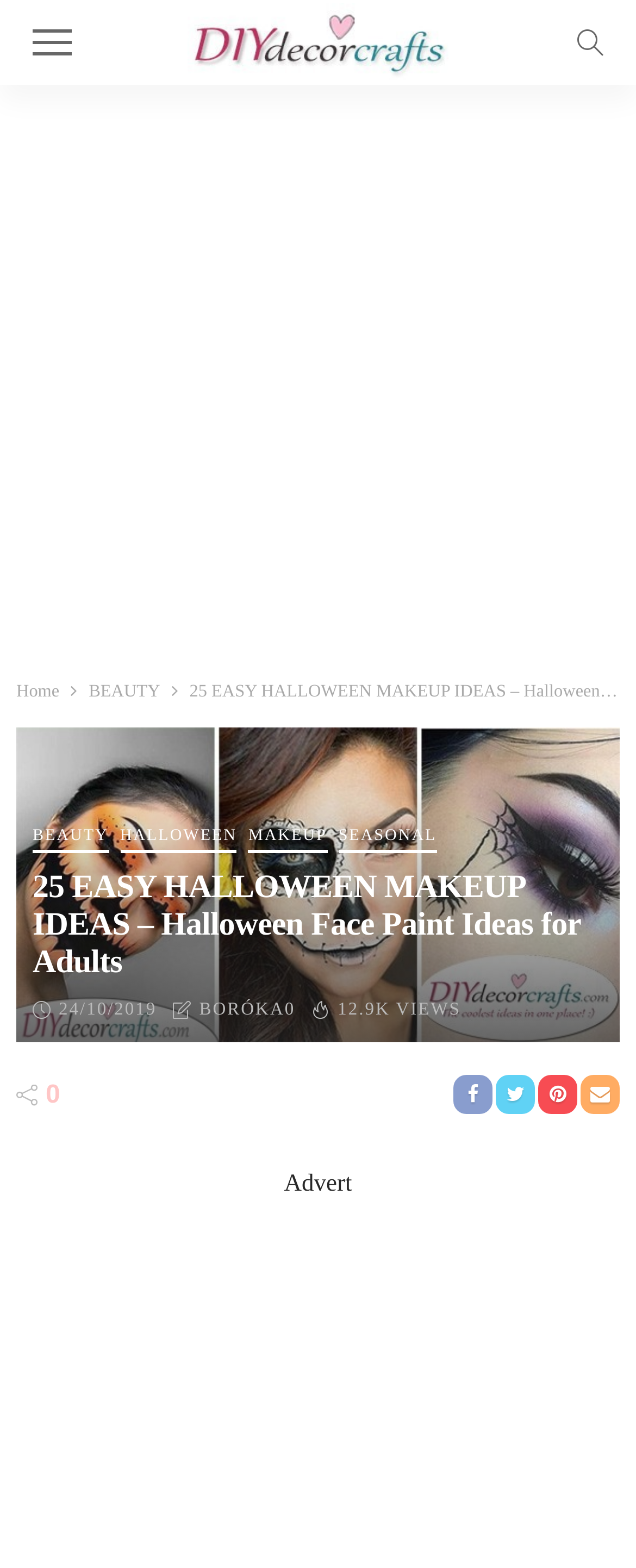Please determine the bounding box coordinates of the clickable area required to carry out the following instruction: "Click the off-canvas button". The coordinates must be four float numbers between 0 and 1, represented as [left, top, right, bottom].

[0.051, 0.015, 0.113, 0.04]